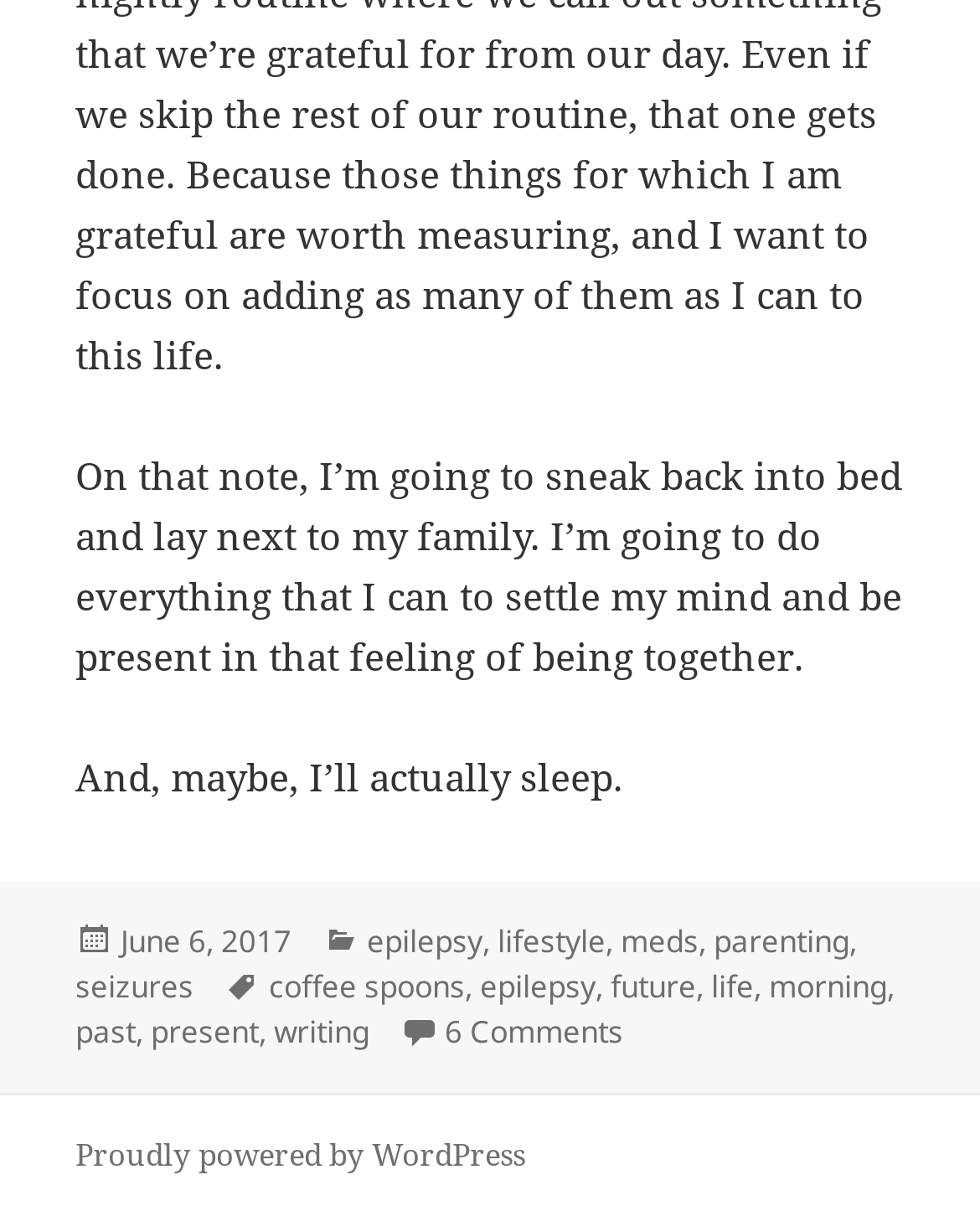Determine the bounding box for the HTML element described here: "alt="Sherman R"". The coordinates should be given as [left, top, right, bottom] with each number being a float between 0 and 1.

None